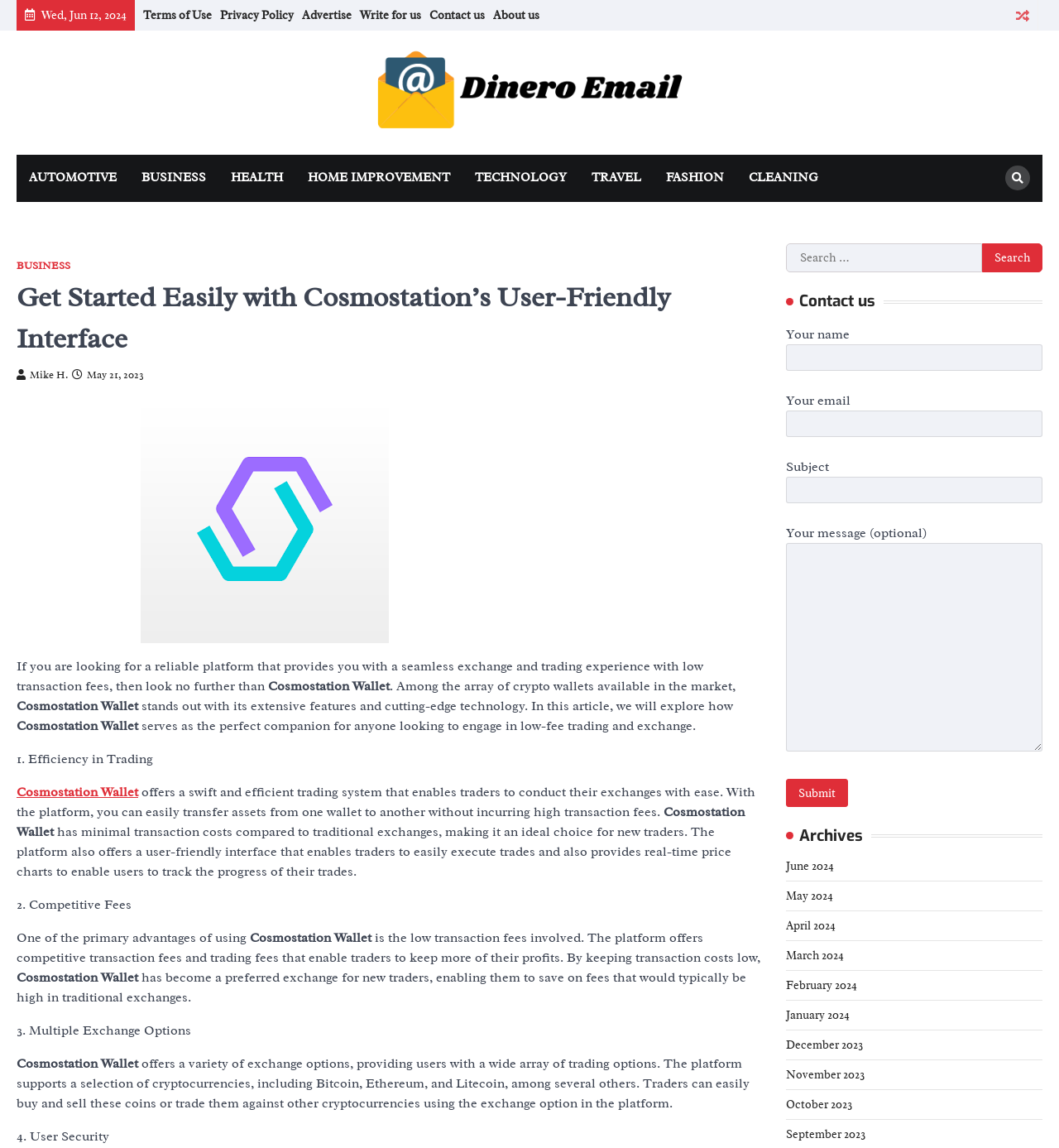Determine the bounding box coordinates for the element that should be clicked to follow this instruction: "Click the first gallery button". The coordinates should be given as four float numbers between 0 and 1, in the format [left, top, right, bottom].

None